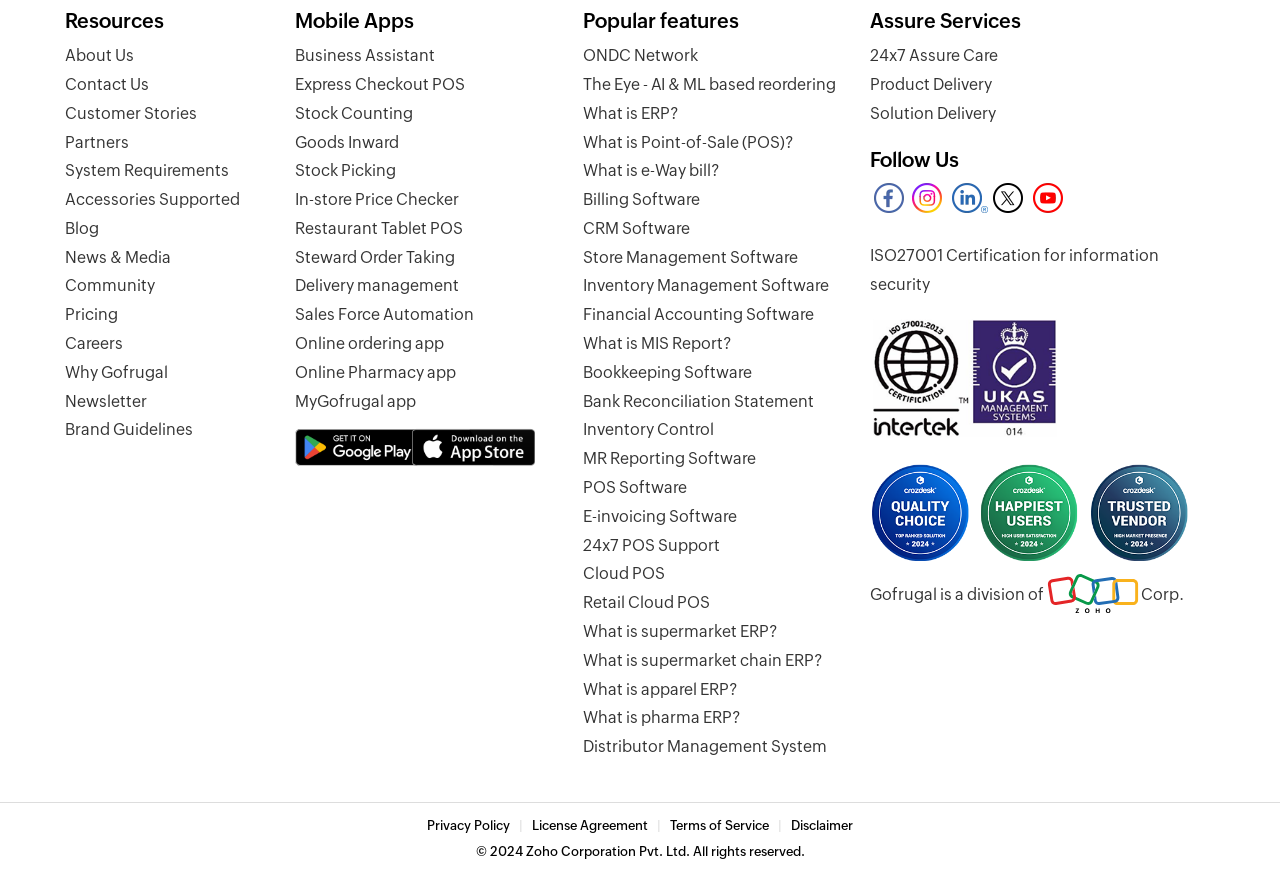Respond to the question below with a concise word or phrase:
What is the first link under 'Popular features'?

ONDC Network